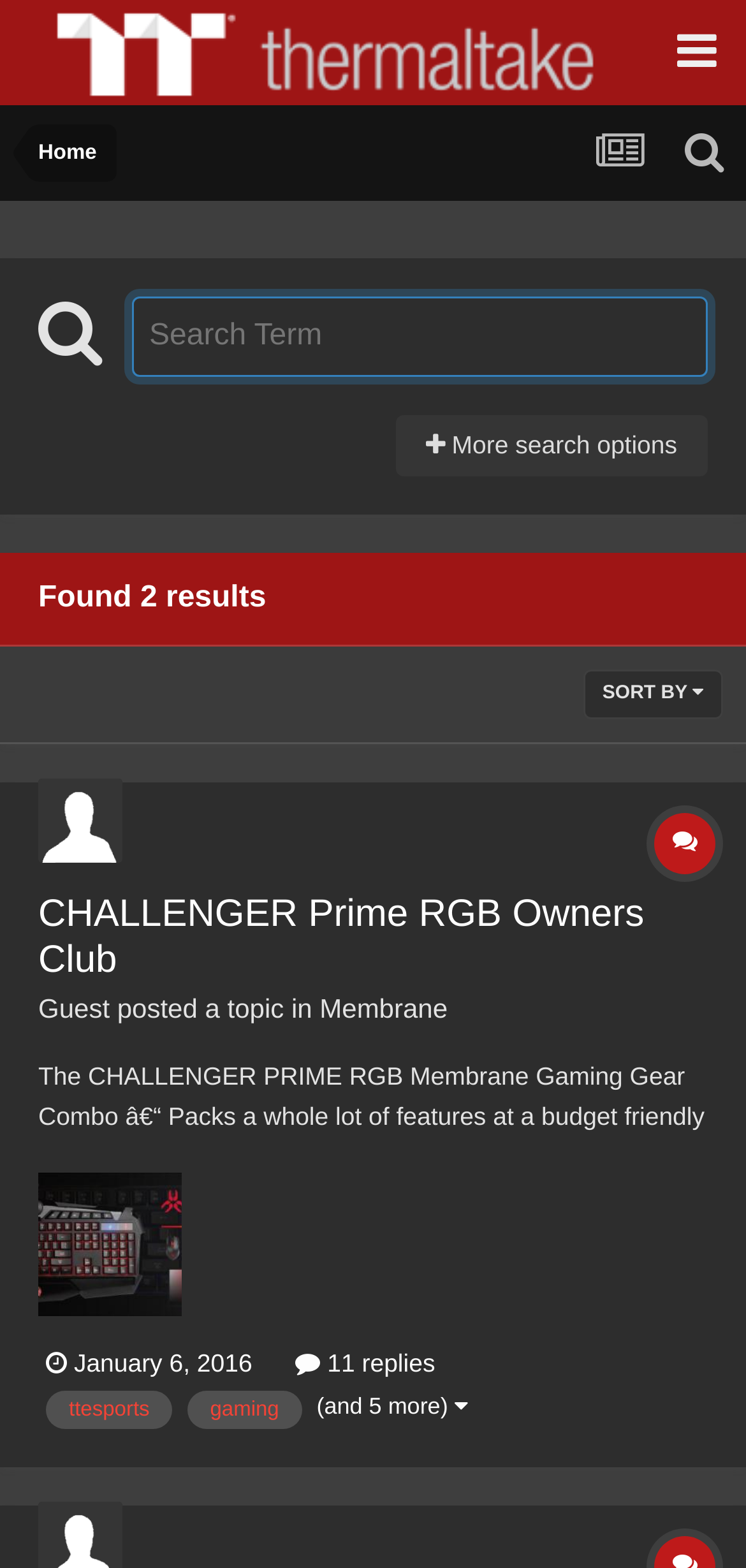Answer the following query concisely with a single word or phrase:
How many results are found?

2